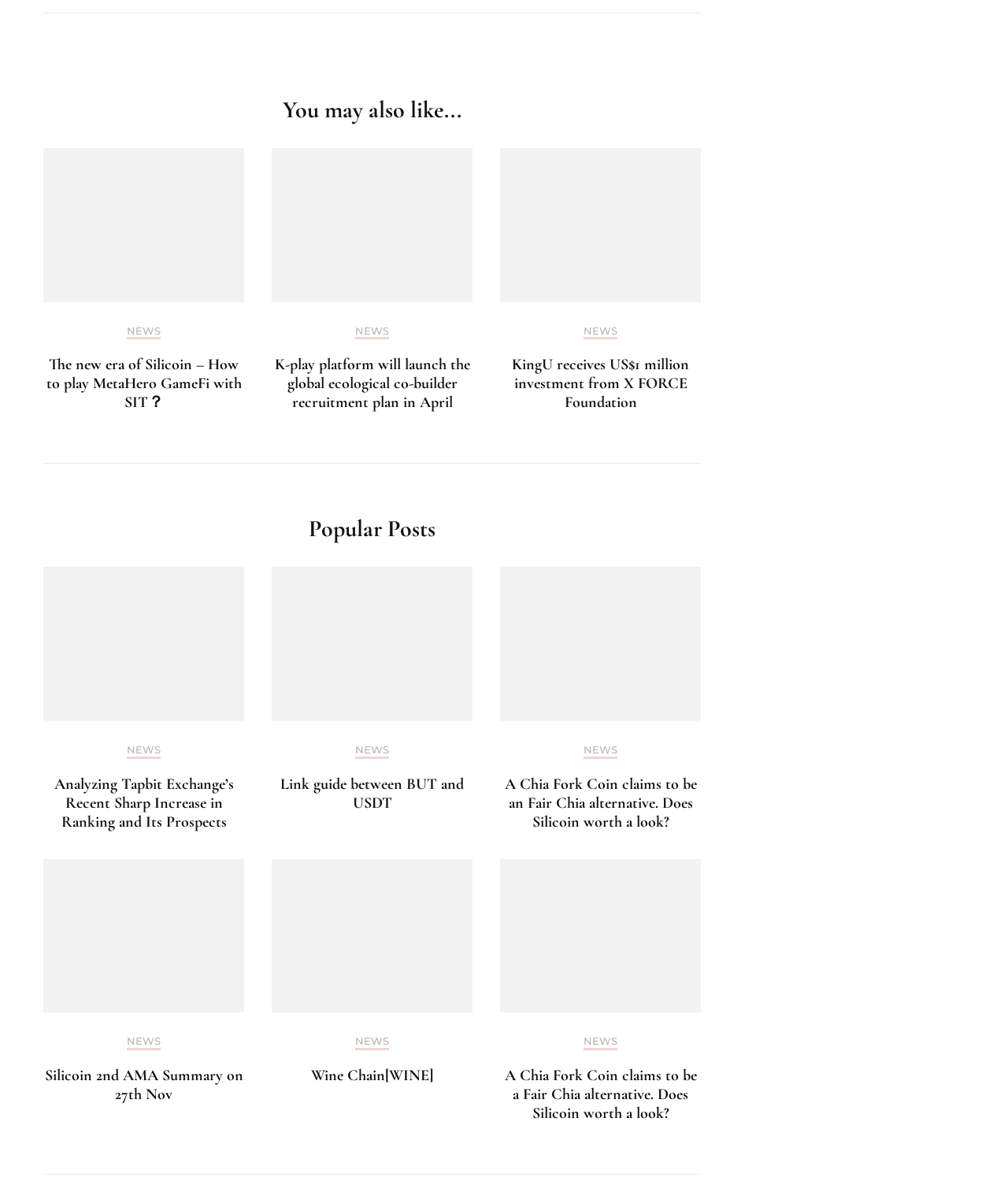Please identify the bounding box coordinates of the element that needs to be clicked to perform the following instruction: "Go to the HOME page".

None